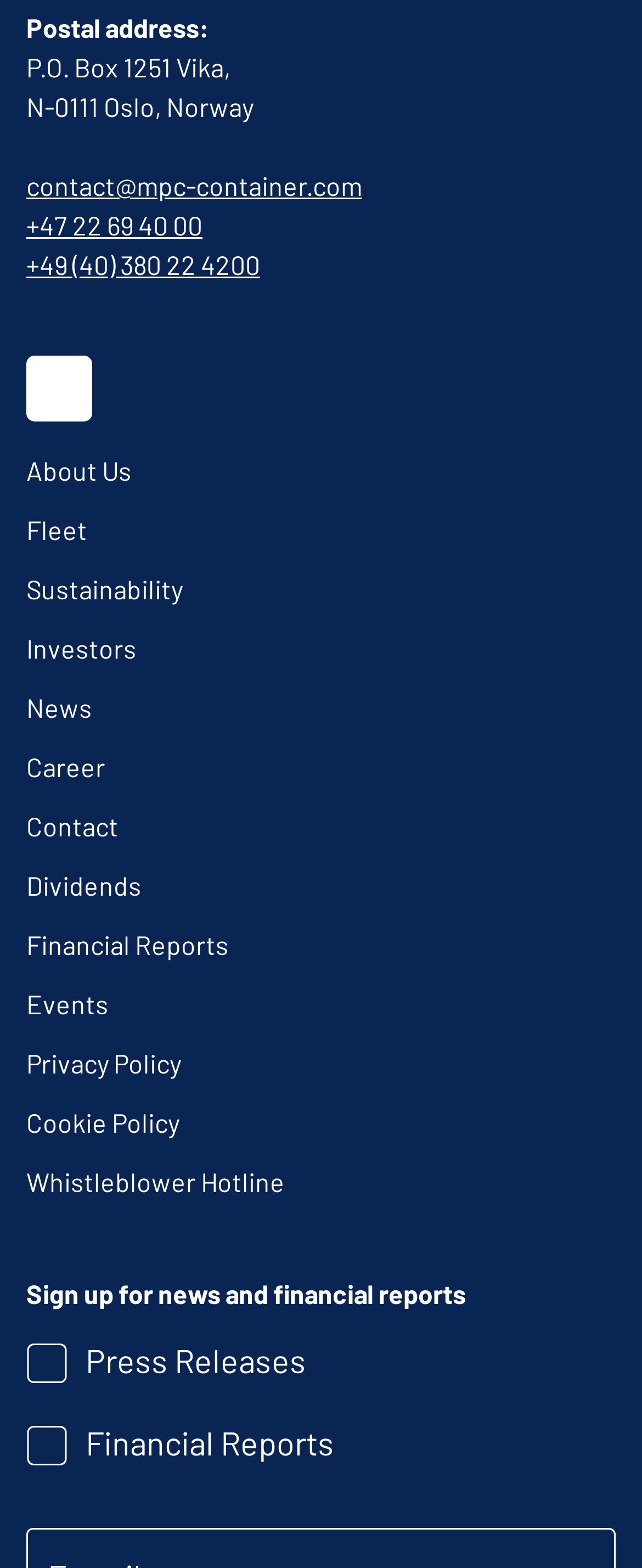Find the bounding box coordinates of the element's region that should be clicked in order to follow the given instruction: "Select Press Releases". The coordinates should consist of four float numbers between 0 and 1, i.e., [left, top, right, bottom].

[0.041, 0.855, 0.103, 0.88]